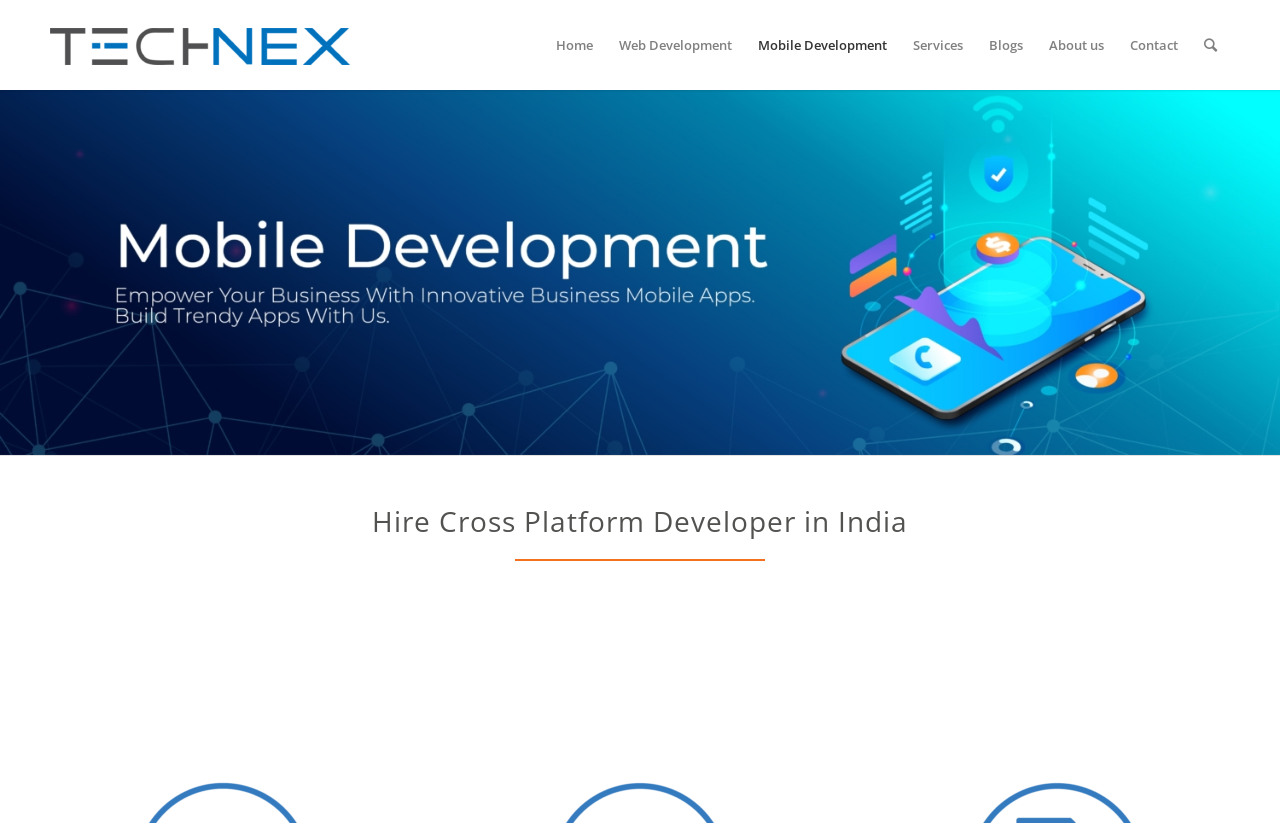Determine the bounding box coordinates of the element's region needed to click to follow the instruction: "Read about Mobile Development". Provide these coordinates as four float numbers between 0 and 1, formatted as [left, top, right, bottom].

[0.582, 0.0, 0.703, 0.109]